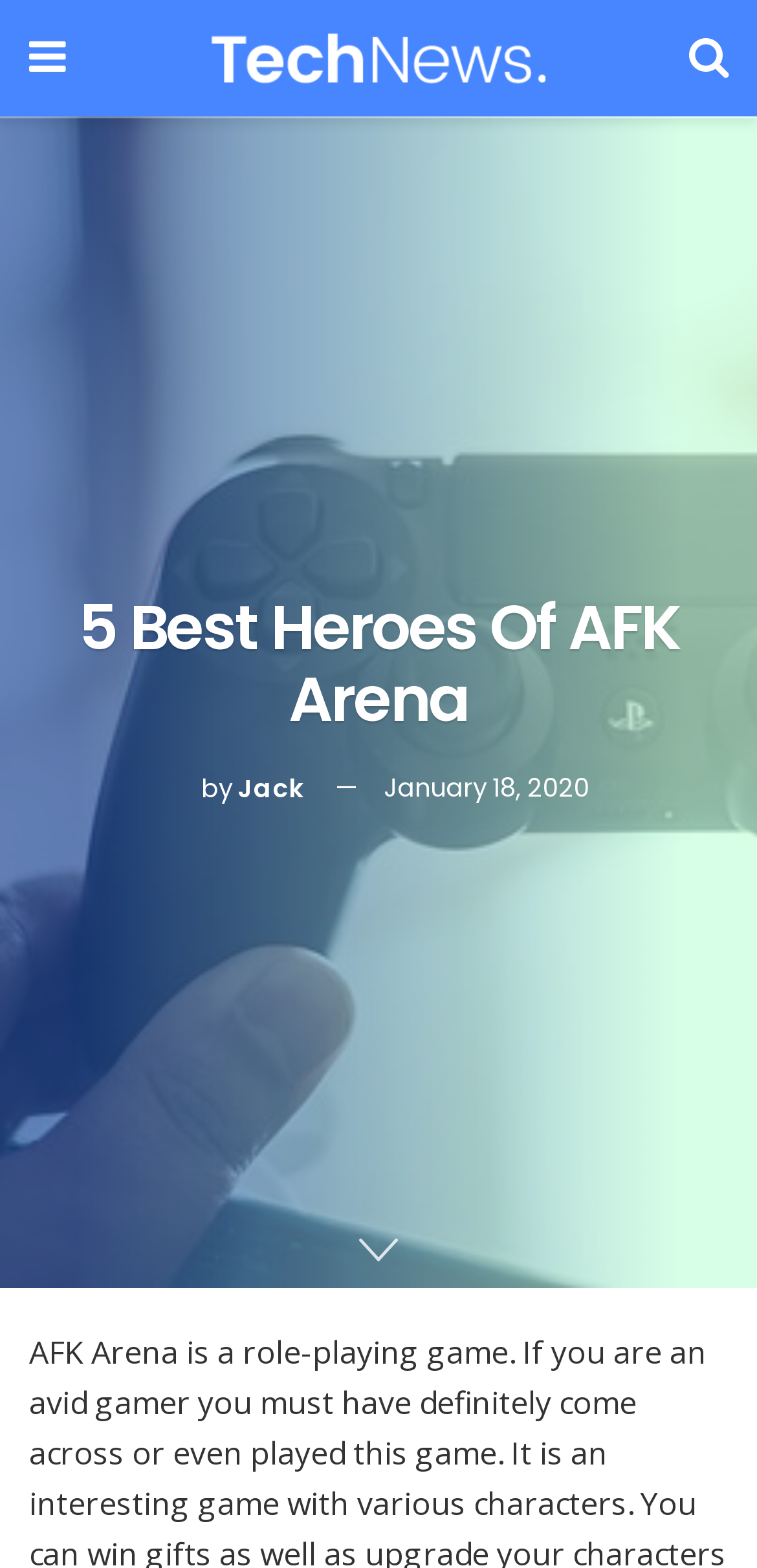Respond with a single word or short phrase to the following question: 
What is the purpose of the 'Save Bats' link?

Unknown